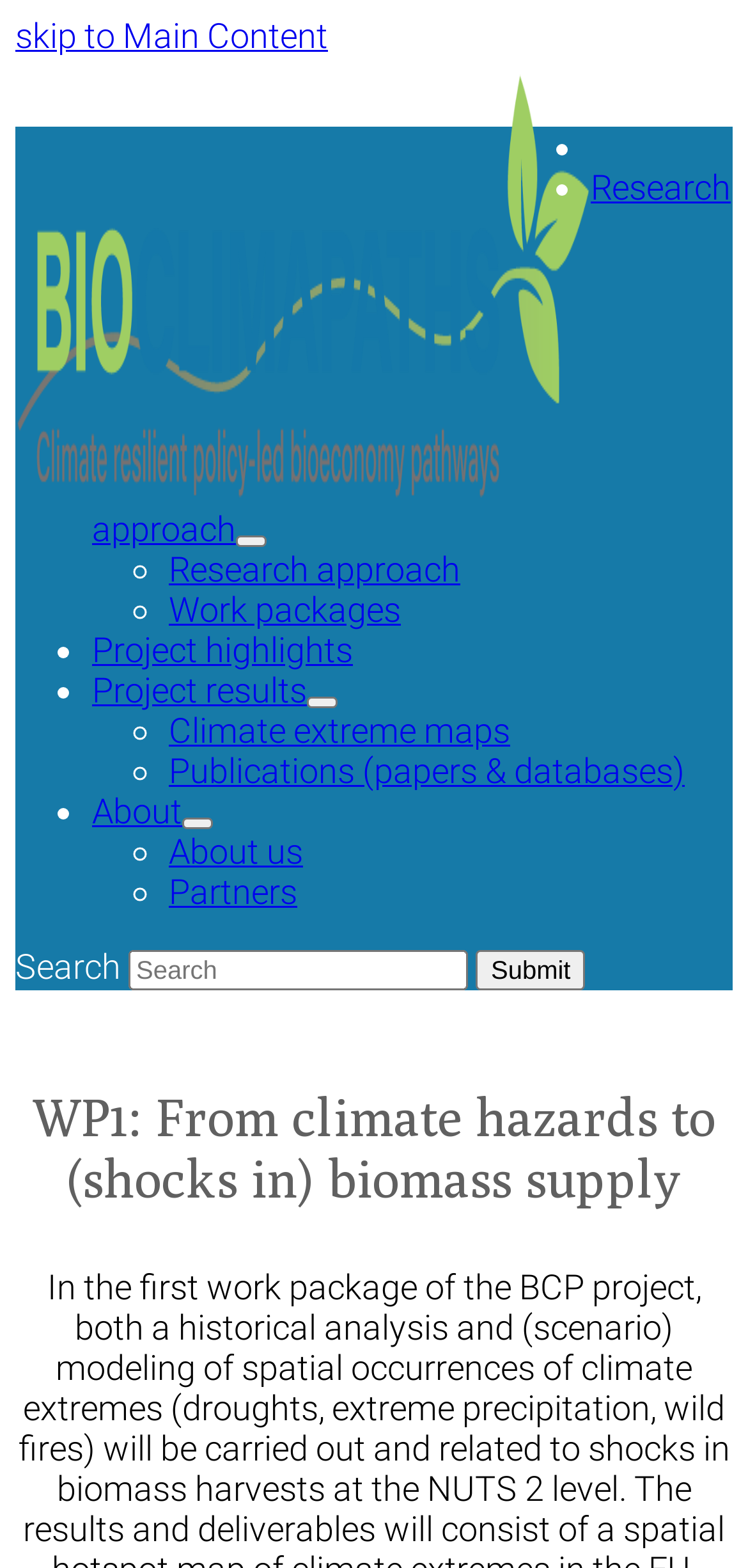Specify the bounding box coordinates for the region that must be clicked to perform the given instruction: "submit search".

[0.636, 0.606, 0.783, 0.632]